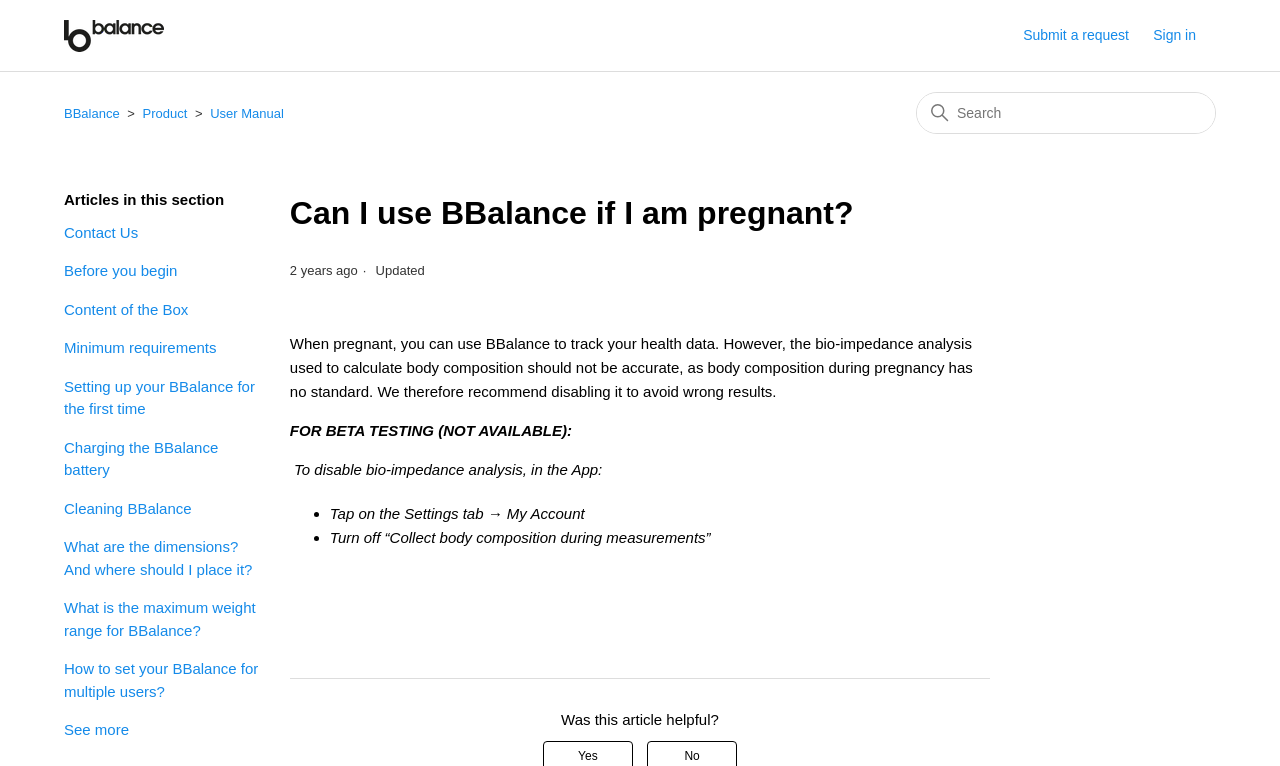Give the bounding box coordinates for this UI element: "title="Home"". The coordinates should be four float numbers between 0 and 1, arranged as [left, top, right, bottom].

[0.05, 0.025, 0.128, 0.067]